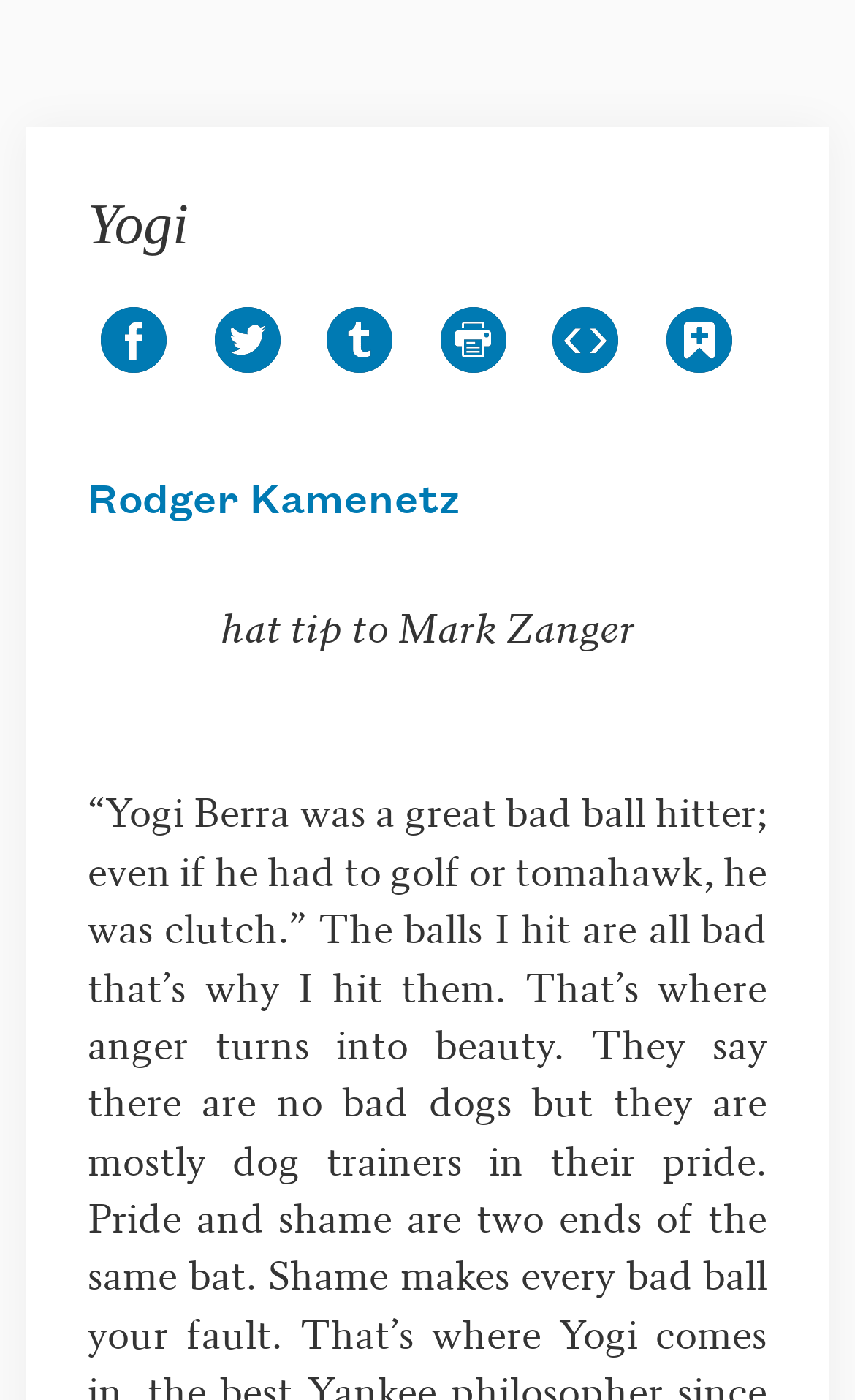Please answer the following question using a single word or phrase: 
What is the author's name?

Rodger Kamenetz